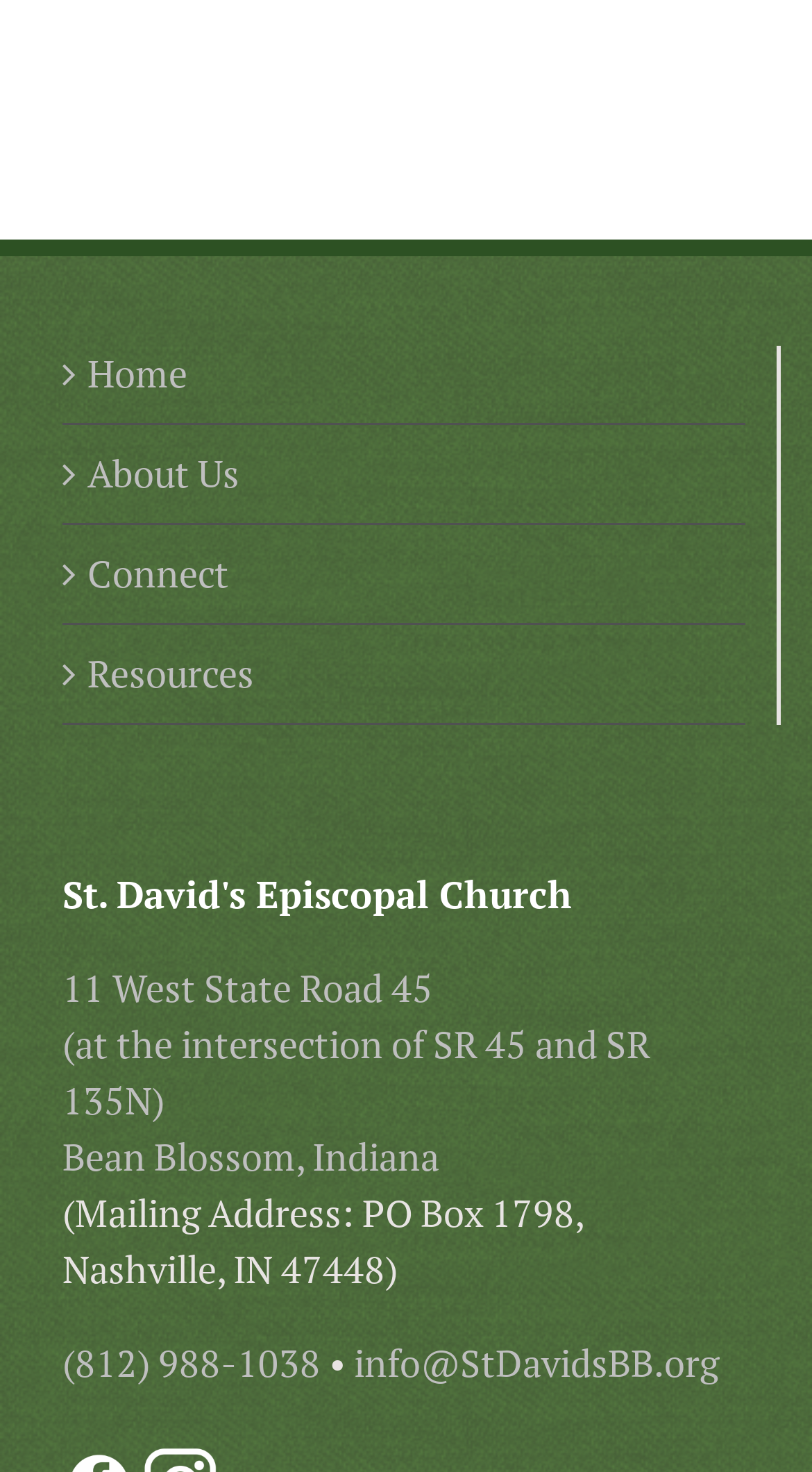What is the email address of the church?
Examine the image closely and answer the question with as much detail as possible.

I found the answer by looking at the link element with the text 'info@StDavidsBB.org' which is located next to the phone number of the church, indicating that it is the email address of the church.